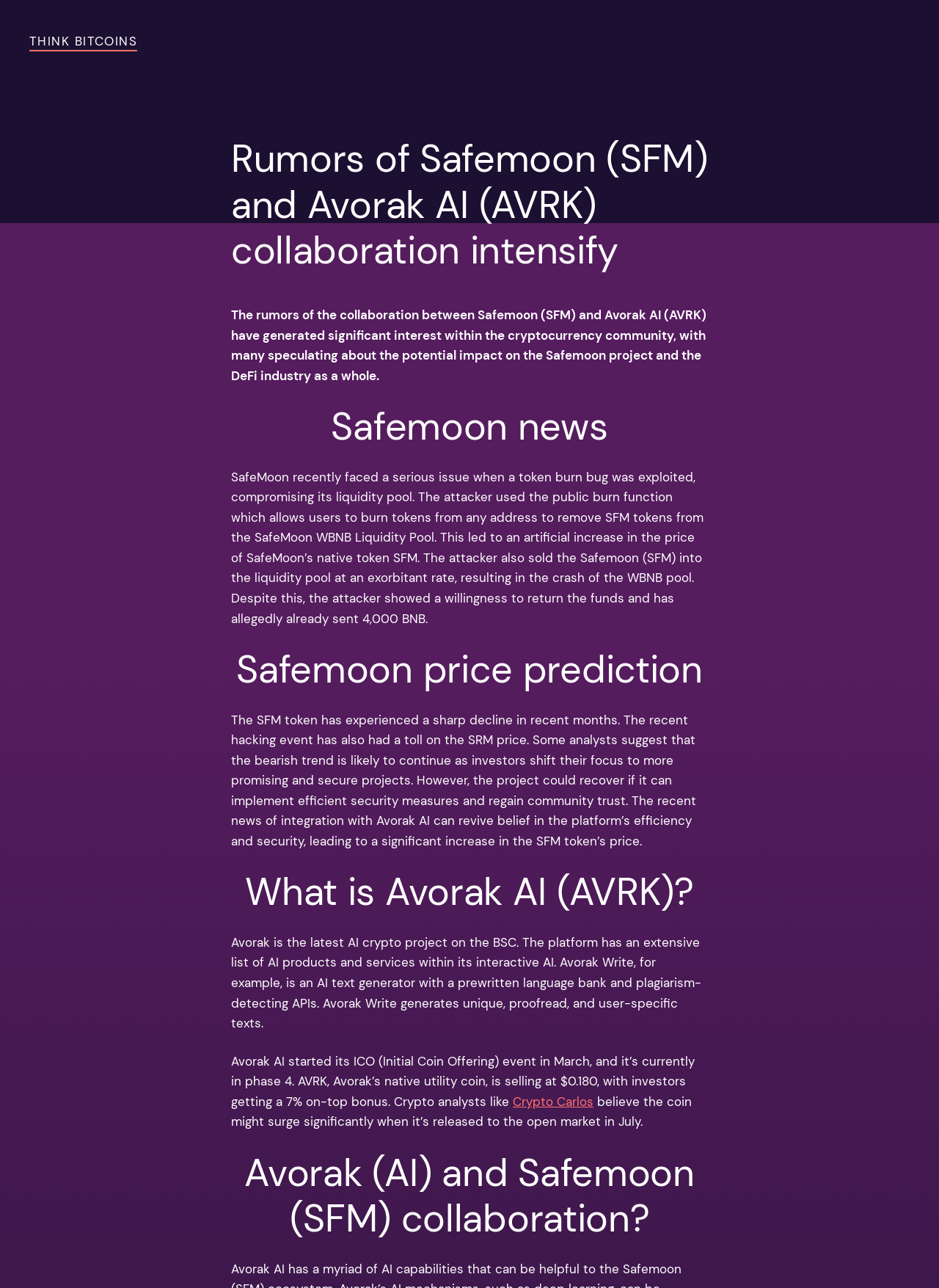Create a detailed summary of the webpage's content and design.

The webpage is focused on discussing rumors of a potential collaboration between Safemoon (SFM) and Avorak AI (AVRK). At the top, there is a link to "THINK BITCOINS" positioned slightly above the center of the page. Below this link, a heading summarizes the main topic: "Rumors of Safemoon (SFM) and Avorak AI (AVRK) collaboration intensify".

The main content of the page is divided into four sections, each with its own heading. The first section, "Safemoon news", discusses a recent issue with a token burn bug that was exploited, compromising the liquidity pool of Safemoon. The second section, "Safemoon price prediction", analyzes the recent decline in the SFM token's price and potential future trends.

The third section, "What is Avorak AI (AVRK)?", introduces Avorak AI, a crypto project on the BSC, and its various AI products and services, including Avorak Write, an AI text generator. This section also mentions Avorak AI's ICO event and the current price of its native utility coin, AVRK.

The final section, "Avorak (AI) and Safemoon (SFM) collaboration?", discusses the potential collaboration between the two projects and its potential impact on the cryptocurrency community. Throughout the page, there are several blocks of static text providing detailed information on each topic.